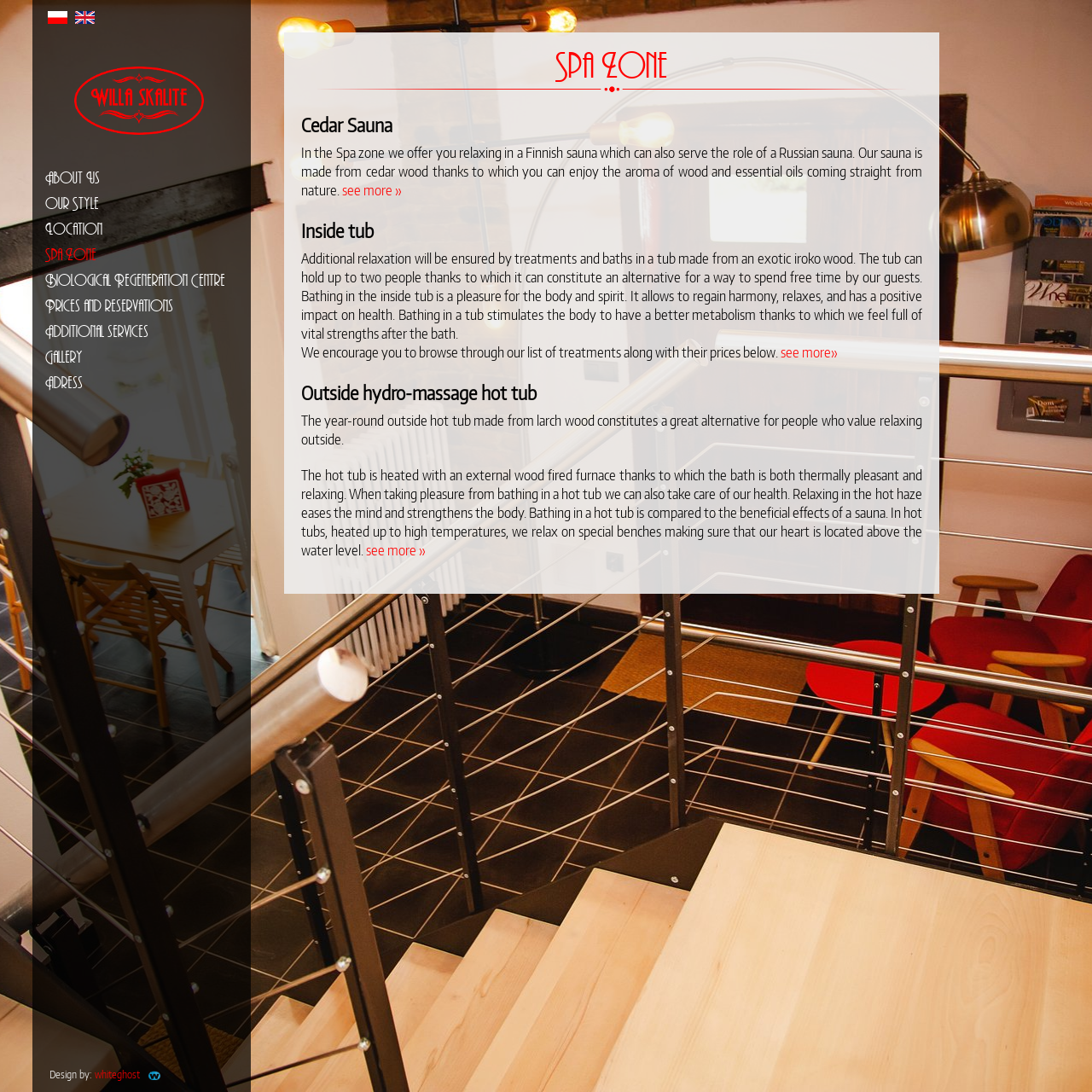Based on the image, please respond to the question with as much detail as possible:
What is the material of the outside hot tub?

The material of the outside hot tub can be found in the static text element which describes the hot tub, stating that 'The year-round outside hot tub made from larch wood constitutes a great alternative for people who value relaxing outside.' This element is located below the heading 'Outside hydro-massage hot tub' with a bounding box coordinate of [0.276, 0.378, 0.844, 0.41].